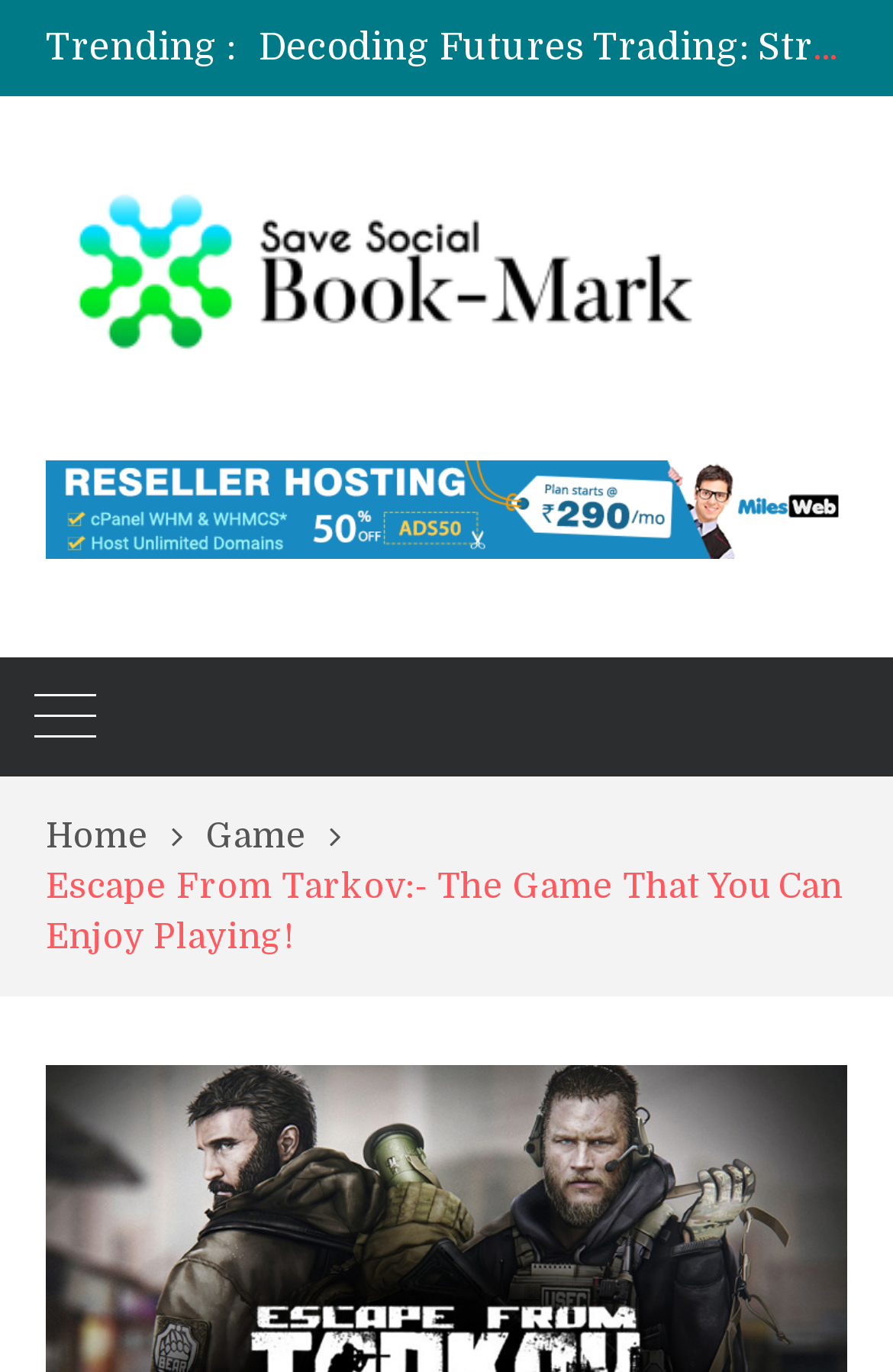What is the purpose of the 'Save Social Bookmark' link?
Based on the image, give a one-word or short phrase answer.

To save a social bookmark